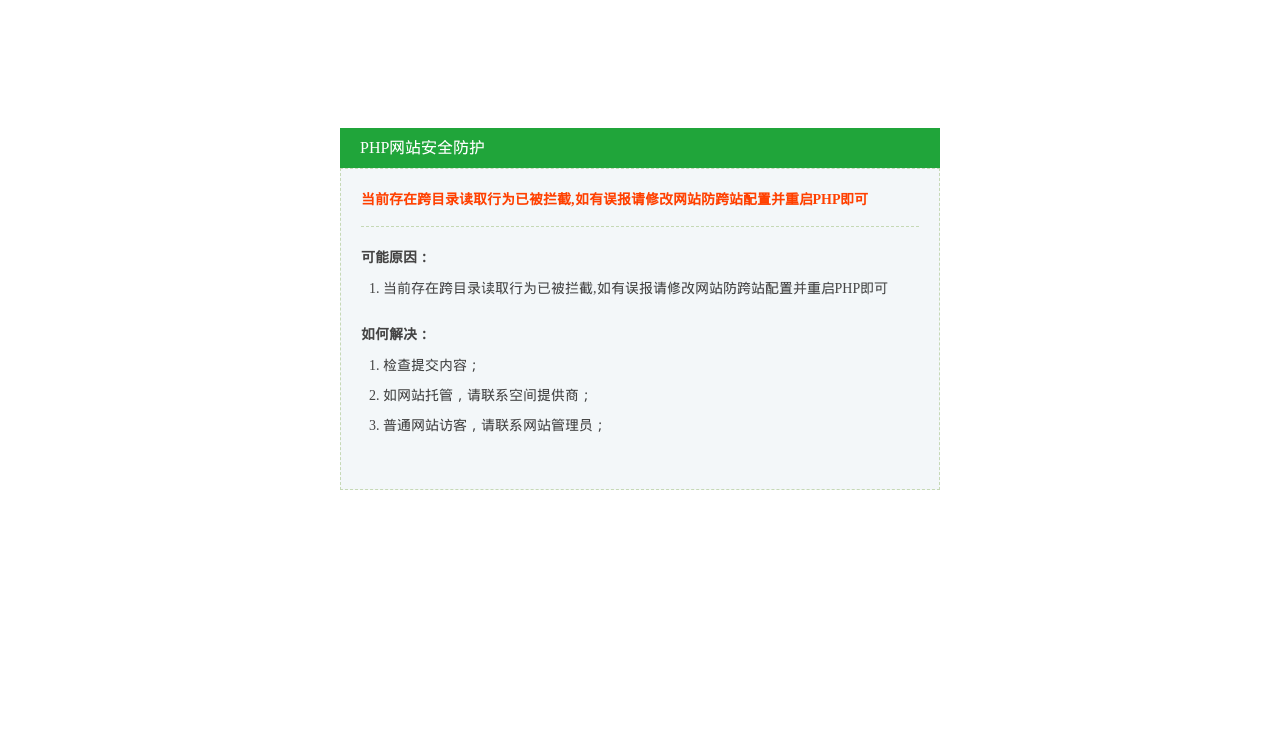What is the reason for the security issue?
Please provide a detailed and thorough answer to the question.

The webpage mentions '可能原因：' but does not provide a specific reason for the security issue, so it is unknown.